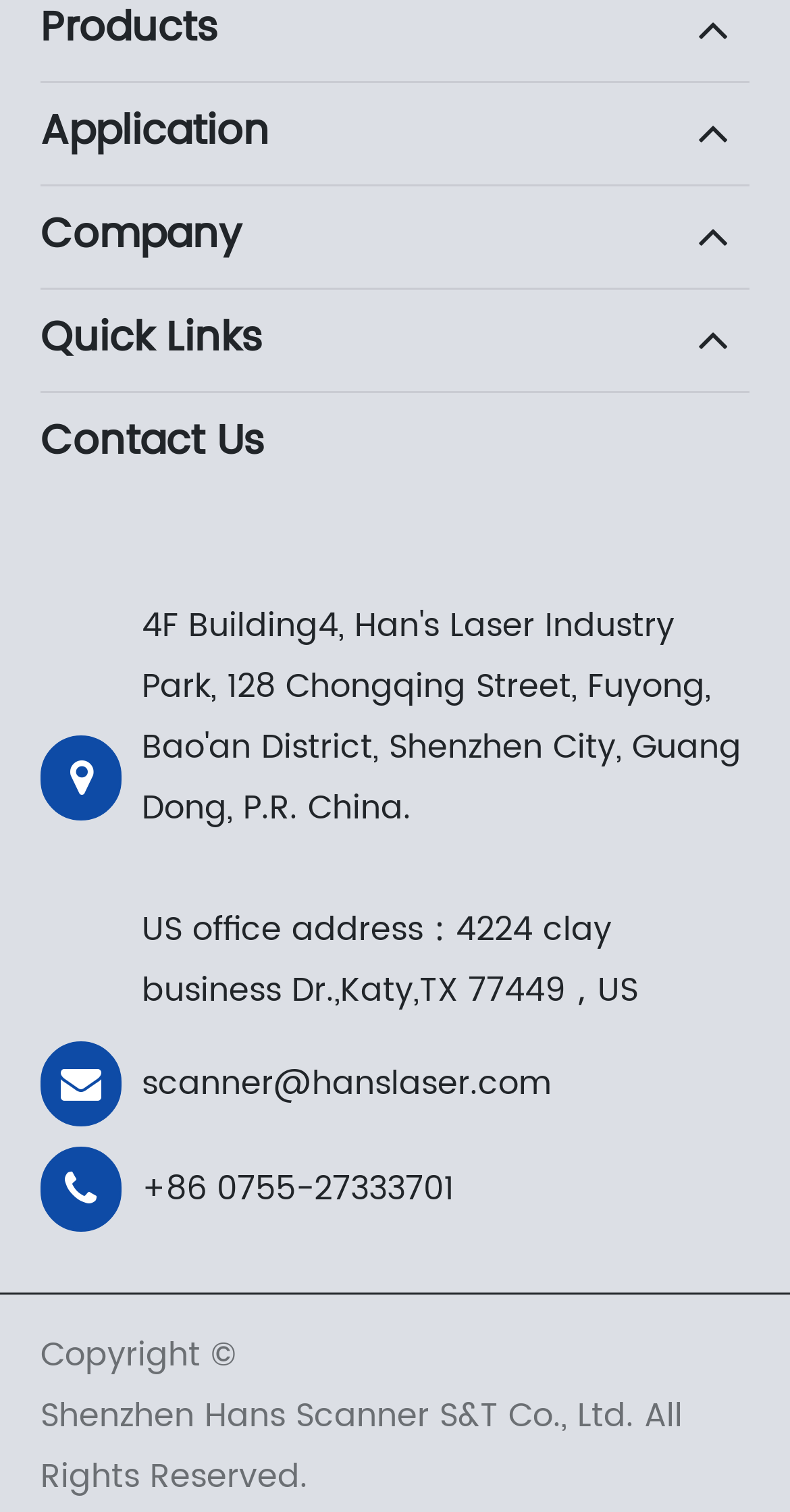Provide your answer to the question using just one word or phrase: How many links are there in the top navigation menu?

3